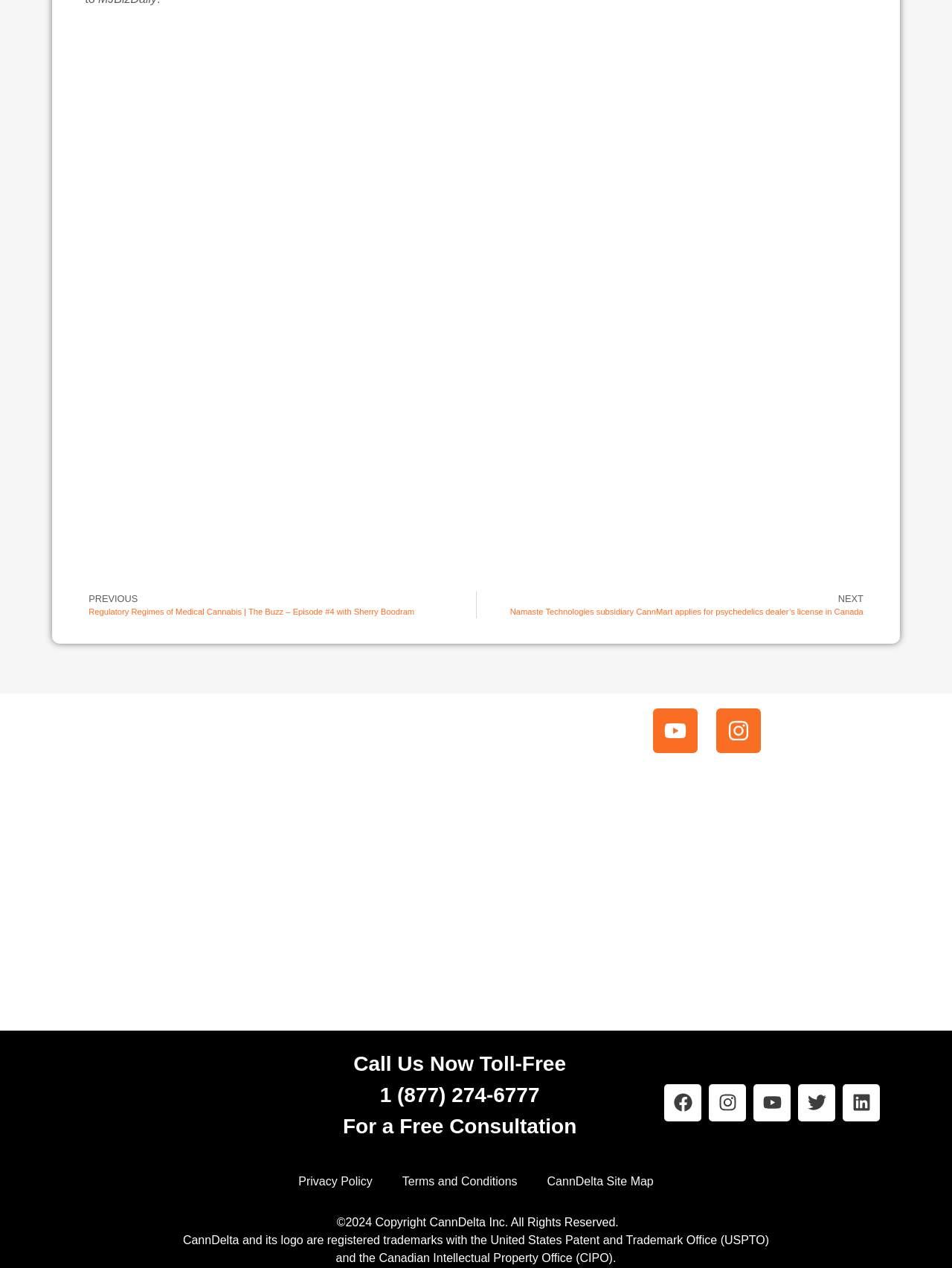Determine the bounding box coordinates for the area you should click to complete the following instruction: "Click on Best VPN 2021".

None